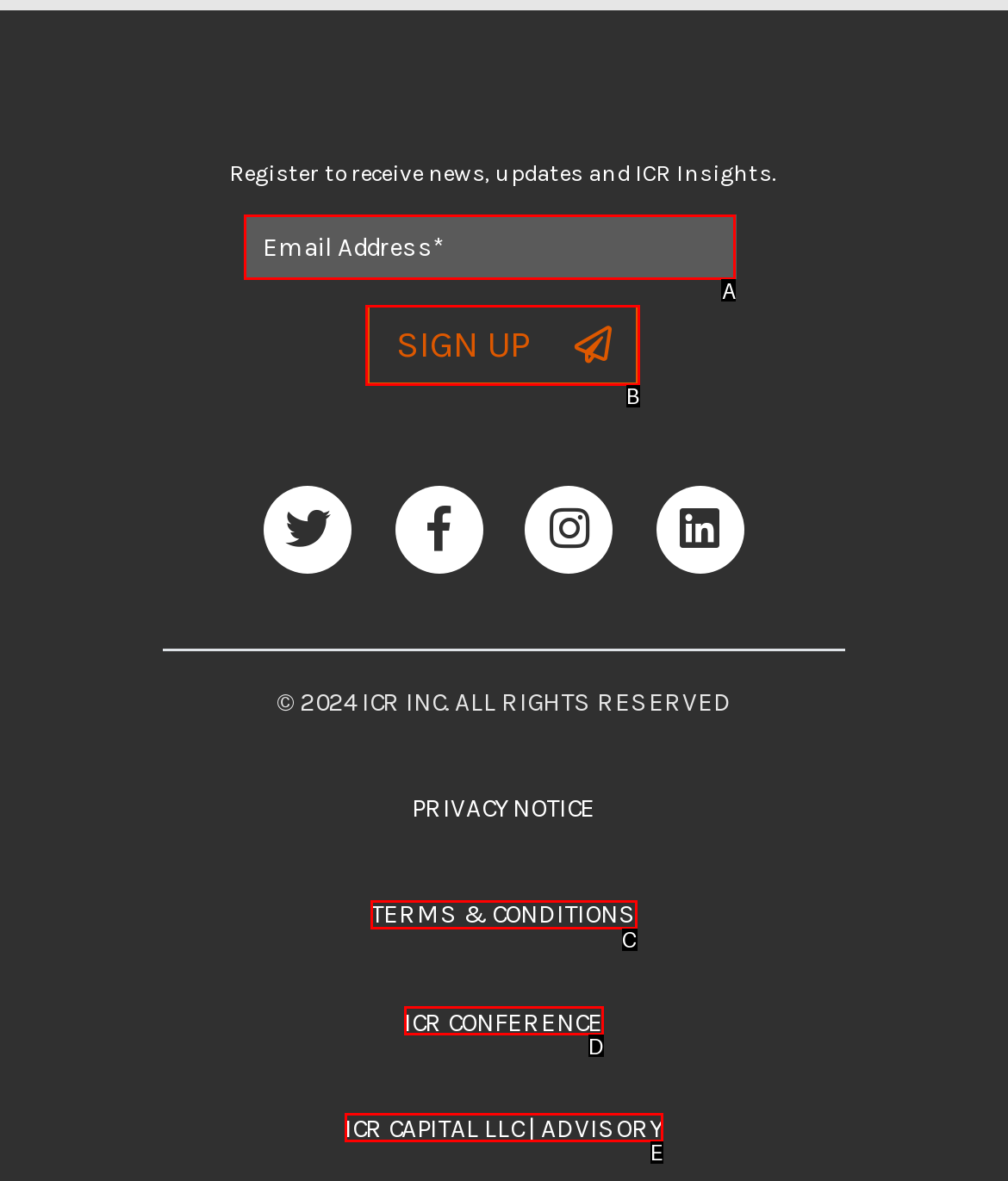Which HTML element among the options matches this description: ICR Capital LLC | Advisory? Answer with the letter representing your choice.

E